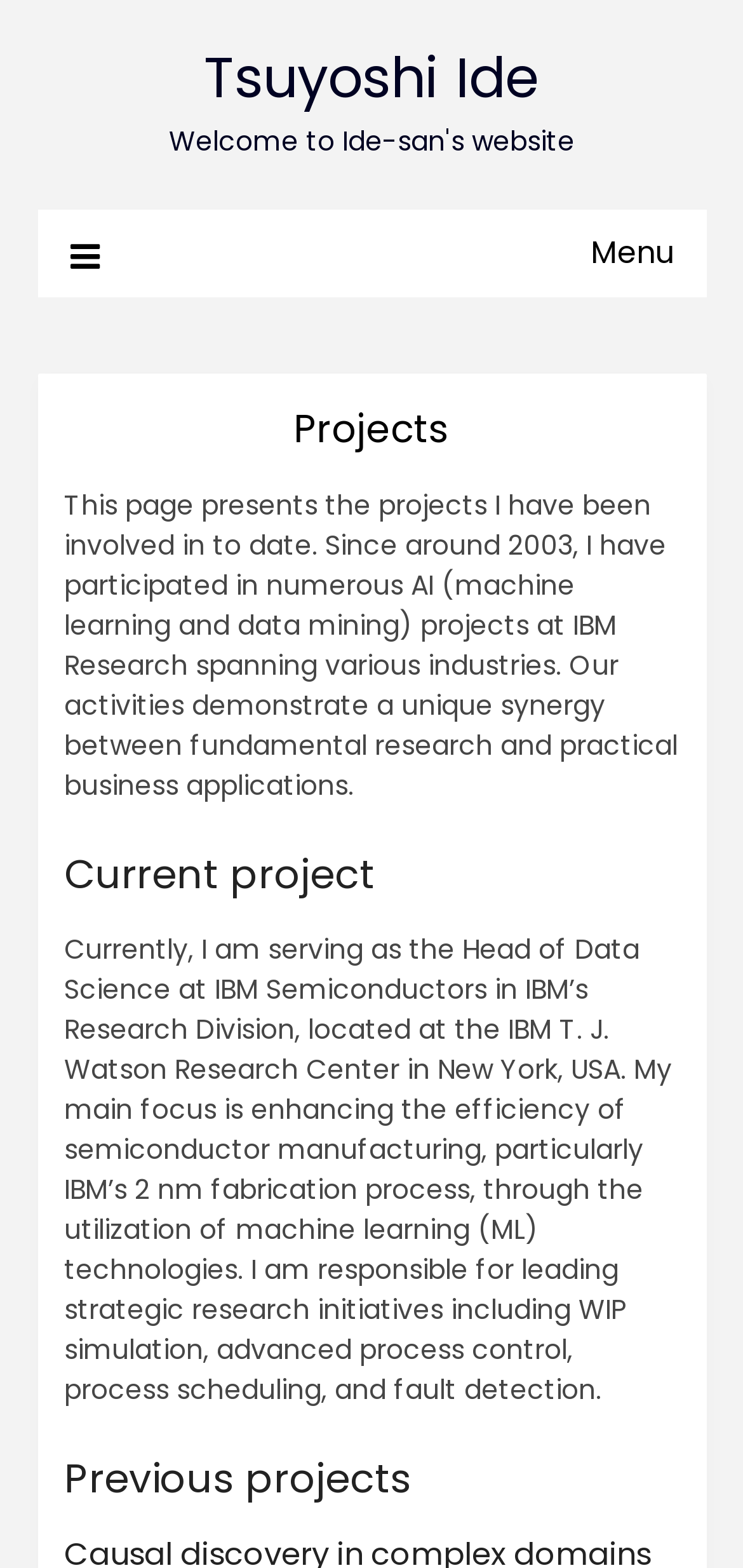Determine the bounding box coordinates of the UI element described below. Use the format (top-left x, top-left y, bottom-right x, bottom-right y) with floating point numbers between 0 and 1: Menu

[0.095, 0.133, 0.905, 0.189]